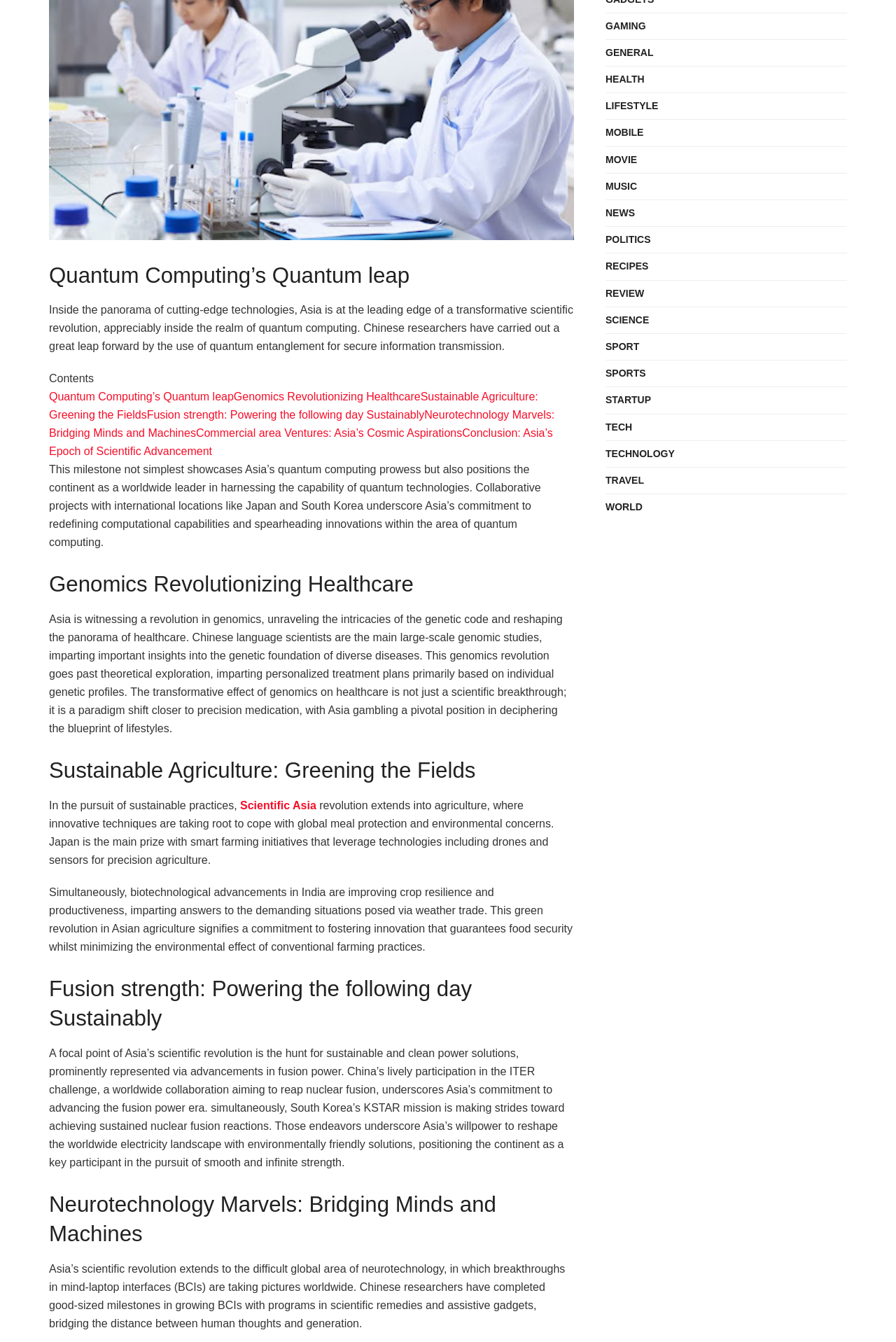Provide the bounding box coordinates of the UI element that matches the description: "Tech".

[0.676, 0.312, 0.706, 0.325]